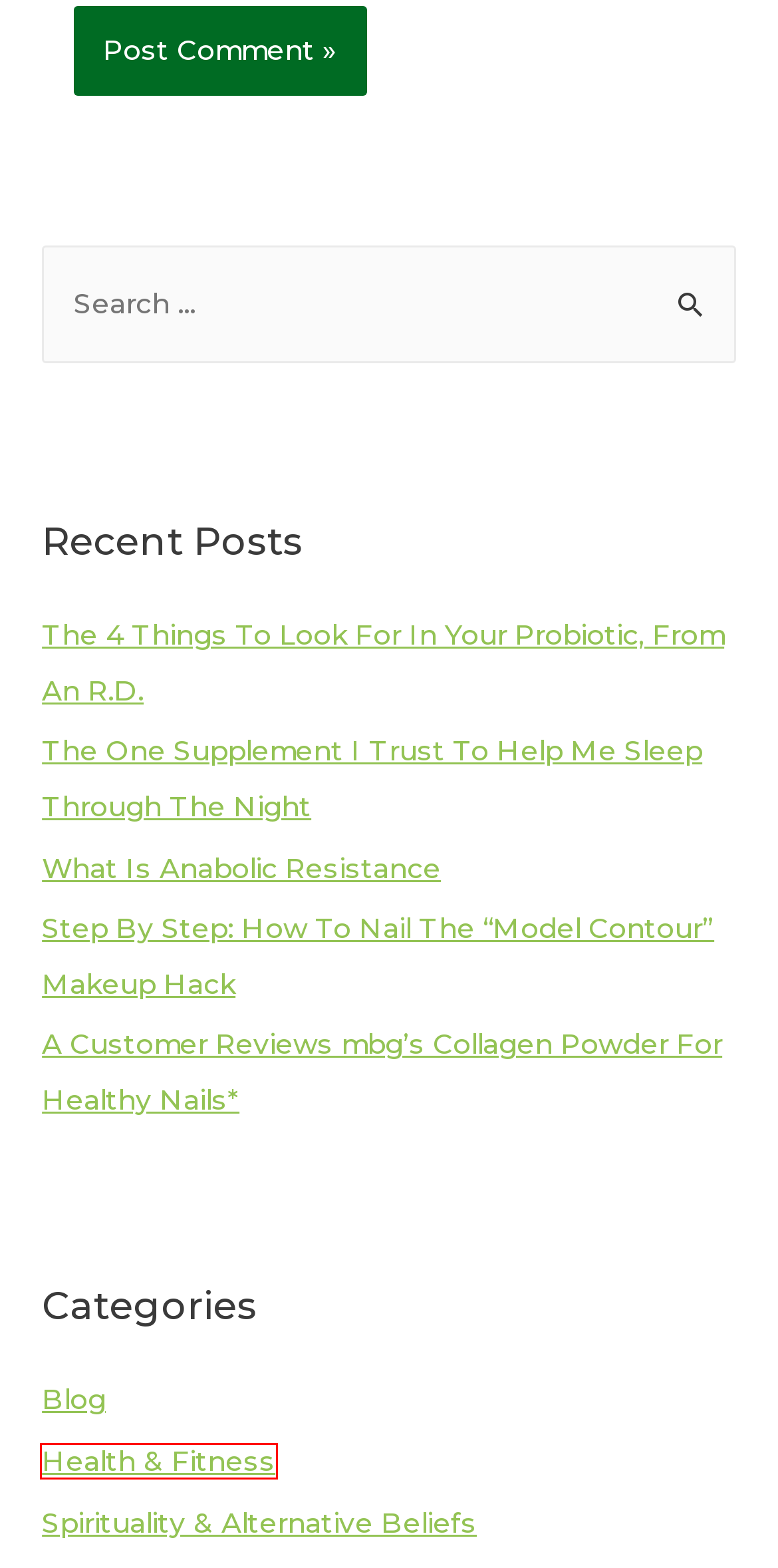You have a screenshot of a webpage with a red bounding box around a UI element. Determine which webpage description best matches the new webpage that results from clicking the element in the bounding box. Here are the candidates:
A. A Customer Reviews mbg’s Collagen Powder For Healthy Nails* – Best Items Finder
B. The One Supplement I Trust To Help Me Sleep Through The Night – Best Items Finder
C. Spirituality & Alternative Beliefs – Best Items Finder
D. What Is Anabolic Resistance – Best Items Finder
E. The 4 Things To Look For In Your Probiotic, From An R.D. – Best Items Finder
F. Health & Fitness – Best Items Finder
G. The Wind Down: Sleep Specialist Shelby Harris, PsyD, DBSM – Best Items Finder
H. Step By Step: How To Nail The "Model Contour" Makeup Hack – Best Items Finder

F